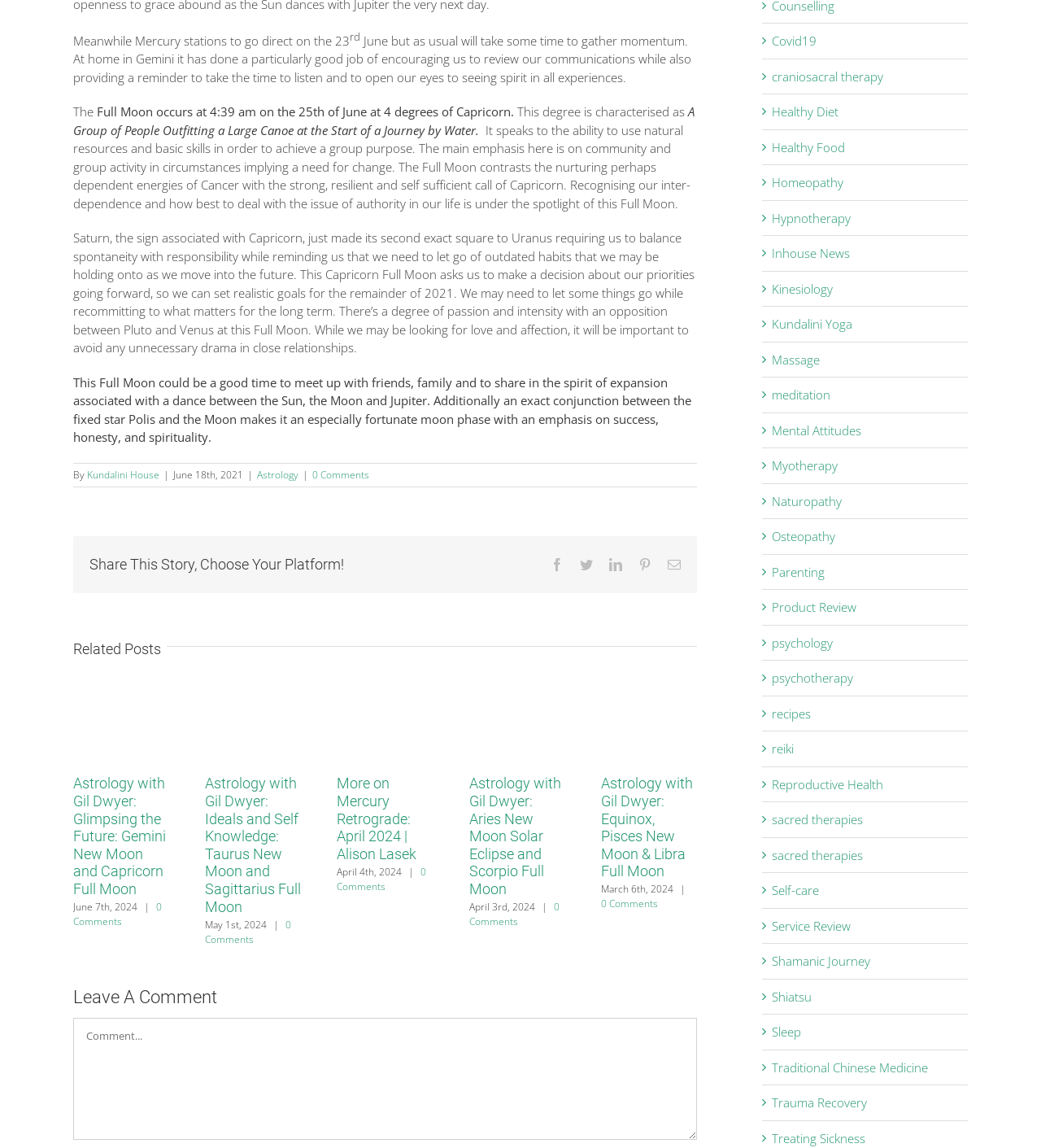Locate the bounding box coordinates of the element that should be clicked to execute the following instruction: "Click on the '0 Comments' link".

[0.3, 0.407, 0.355, 0.419]